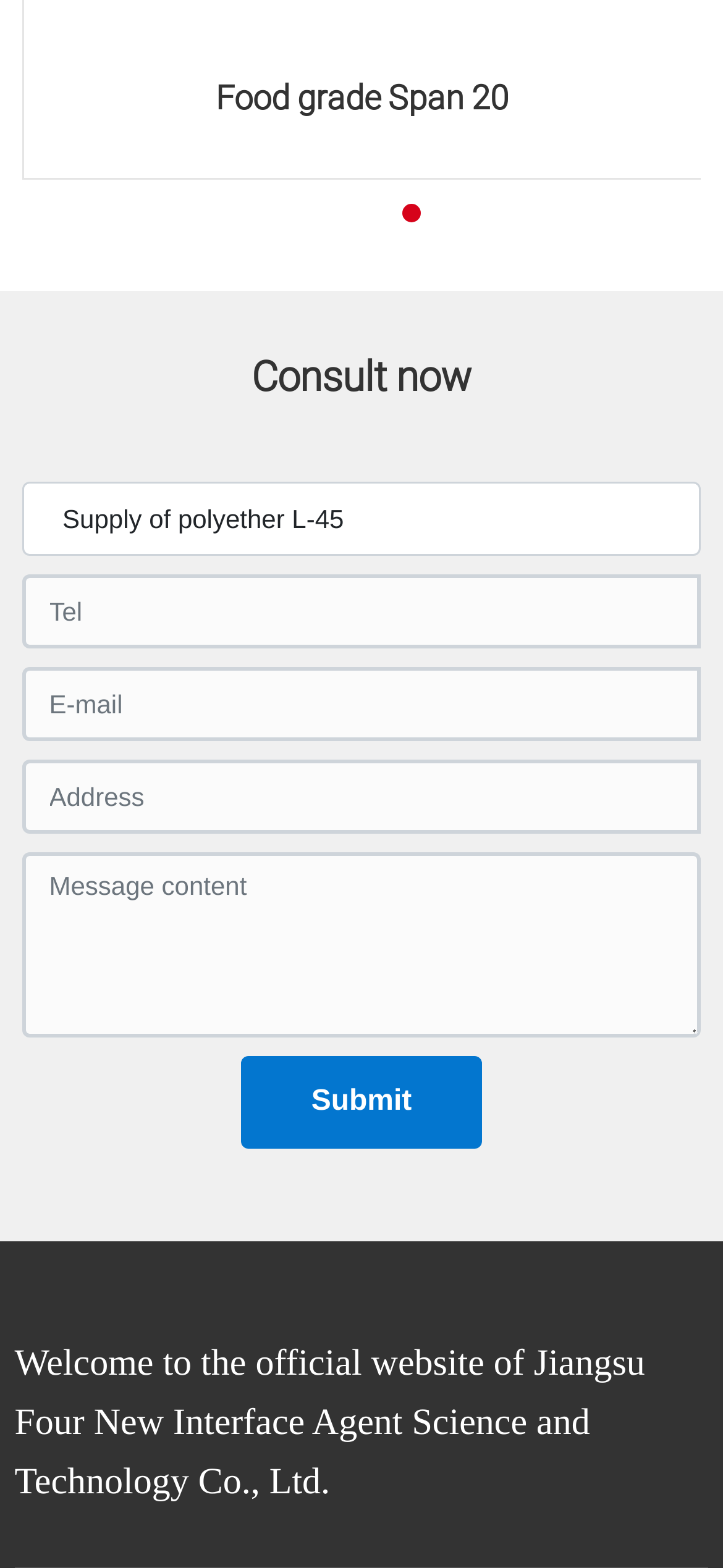How many slides are there?
Look at the screenshot and respond with a single word or phrase.

6